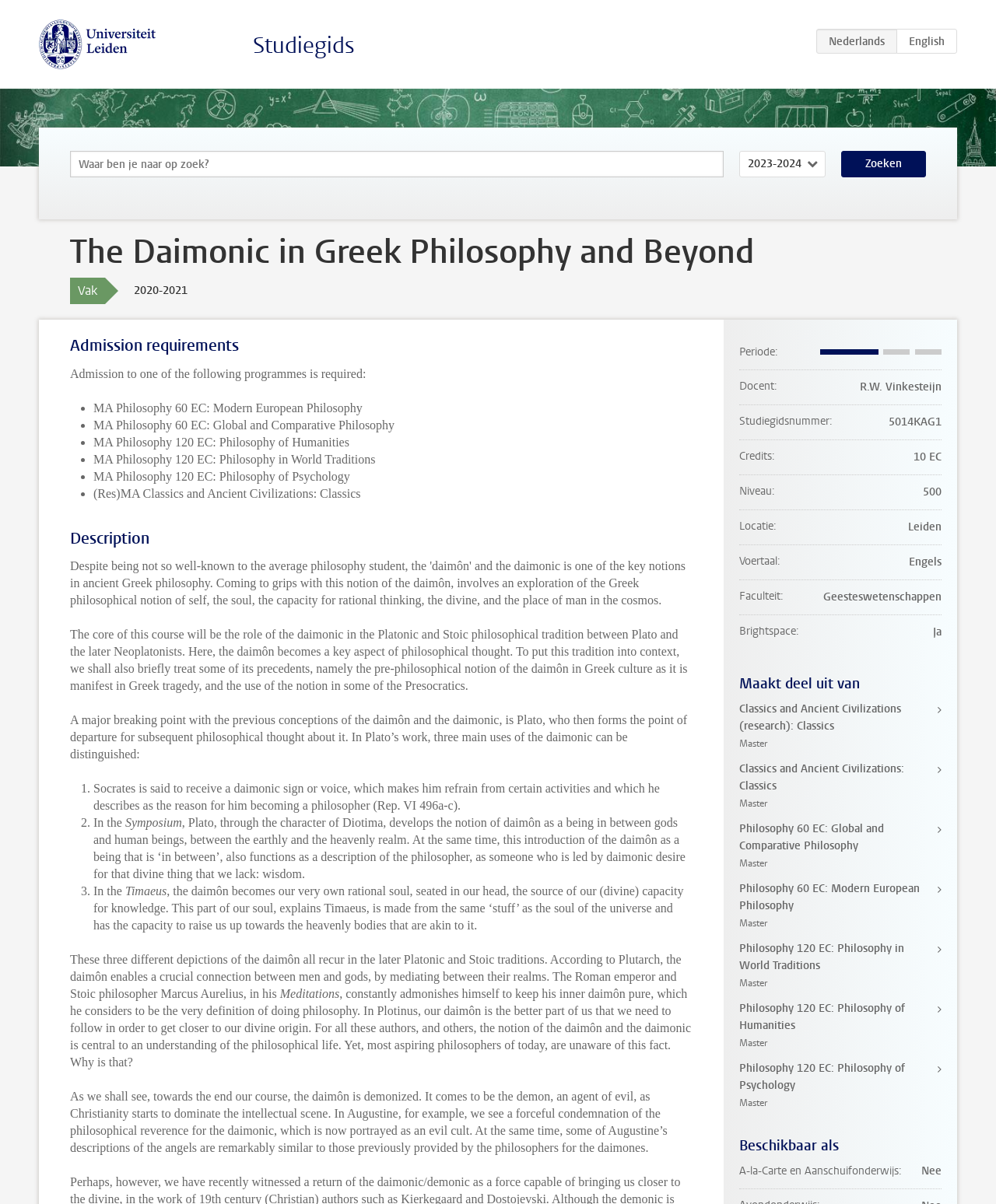Bounding box coordinates are to be given in the format (top-left x, top-left y, bottom-right x, bottom-right y). All values must be floating point numbers between 0 and 1. Provide the bounding box coordinate for the UI element described as: alt="Universiteit Leiden"

[0.039, 0.03, 0.157, 0.041]